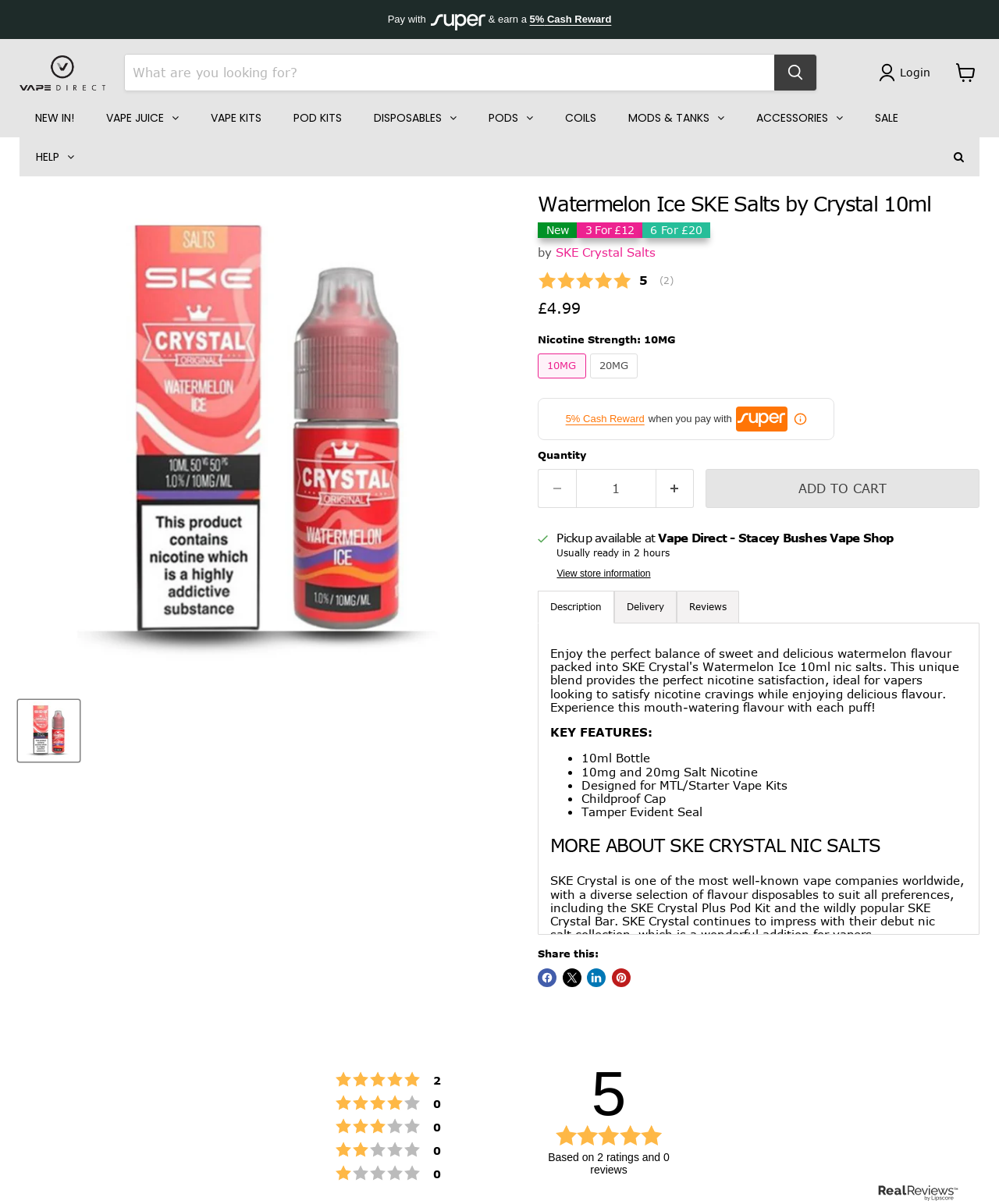Indicate the bounding box coordinates of the clickable region to achieve the following instruction: "Search for products."

[0.125, 0.045, 0.775, 0.075]